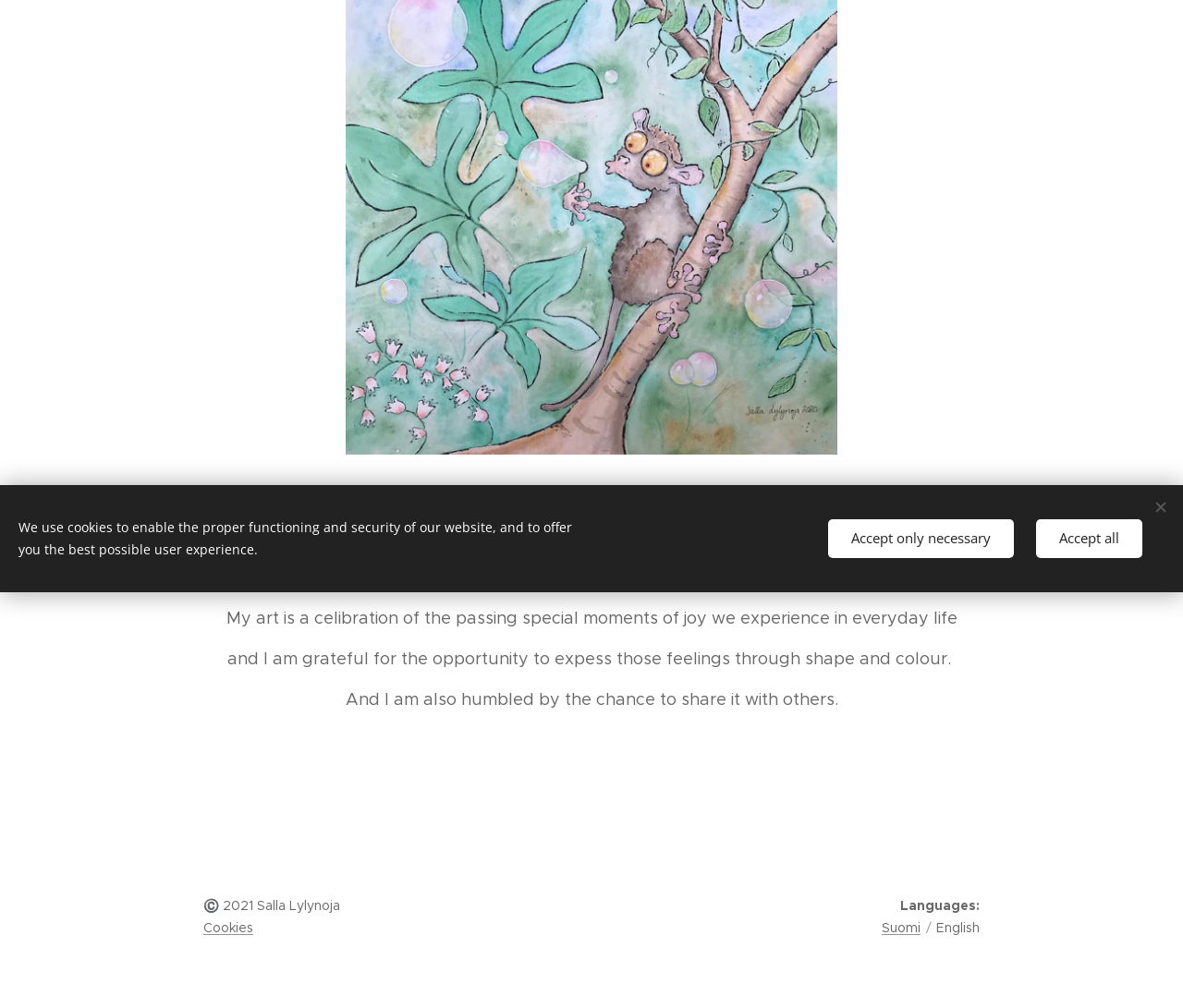Given the following UI element description: "Accept all", find the bounding box coordinates in the webpage screenshot.

[0.876, 0.514, 0.966, 0.552]